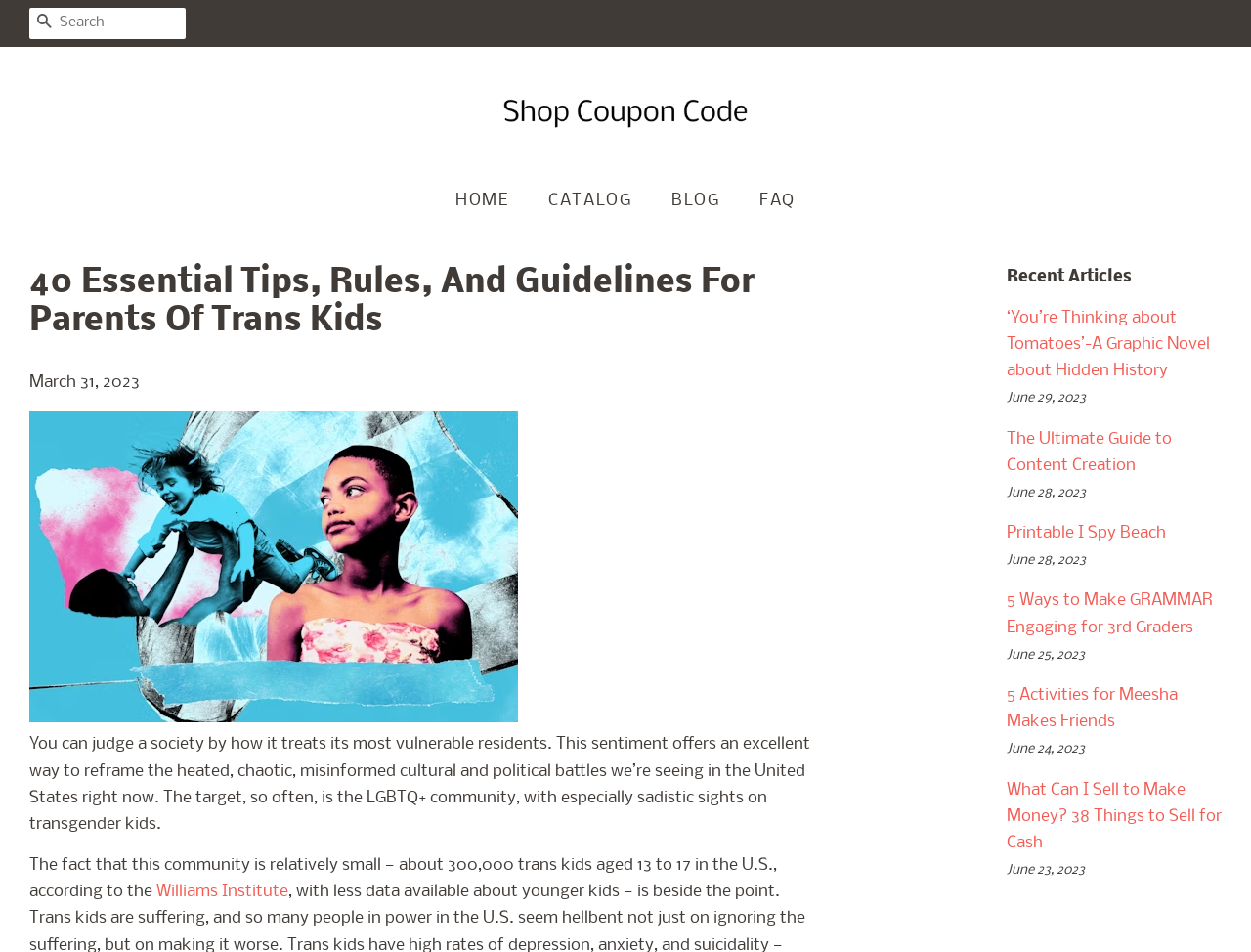Please locate the clickable area by providing the bounding box coordinates to follow this instruction: "Visit the Williams Institute website".

[0.125, 0.927, 0.23, 0.947]